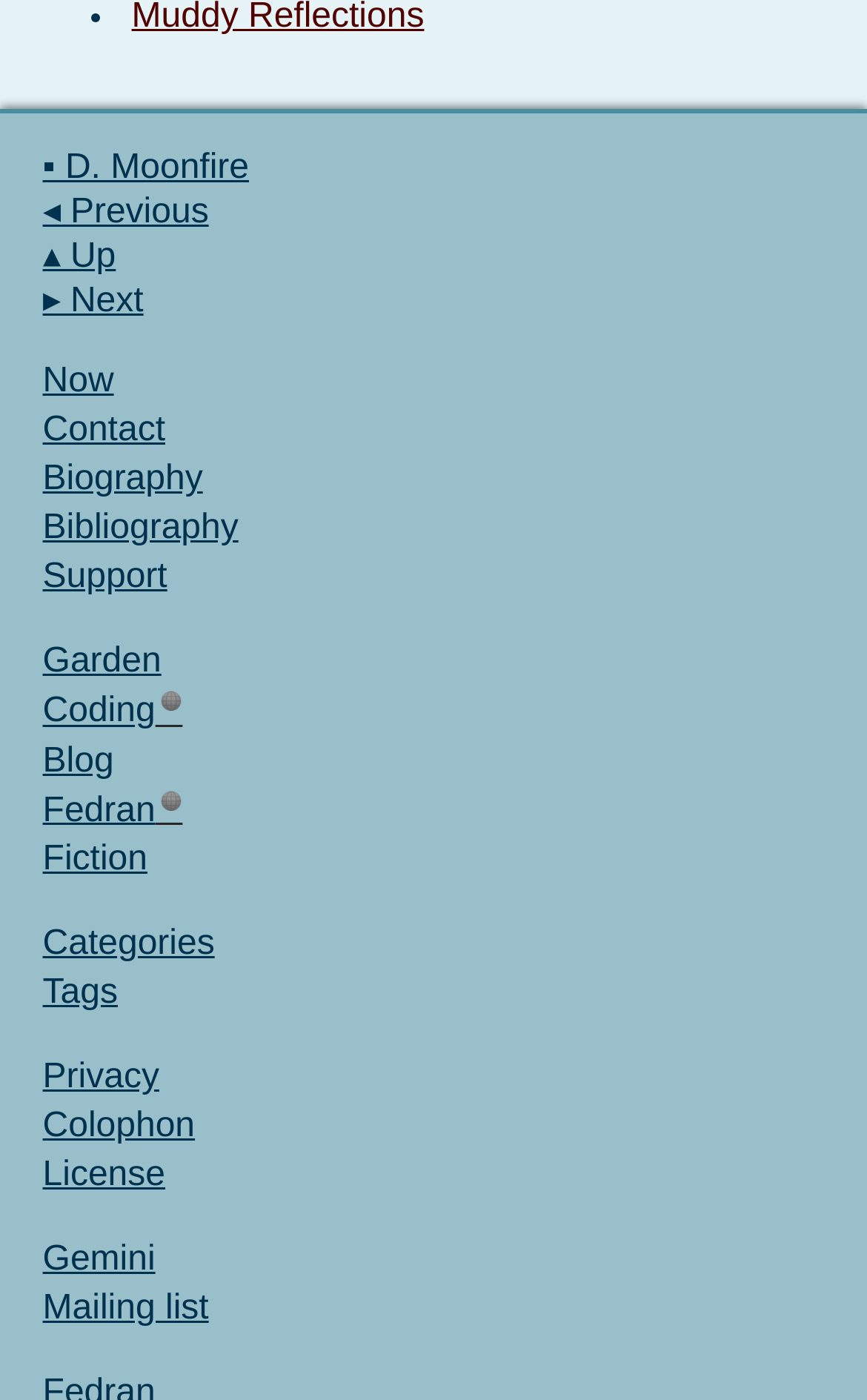Is there a contact page on this website?
Carefully examine the image and provide a detailed answer to the question.

I looked at the navigation bar and found a link labeled 'Contact', which suggests that this website has a contact page where users can reach out to the owner or administrator.